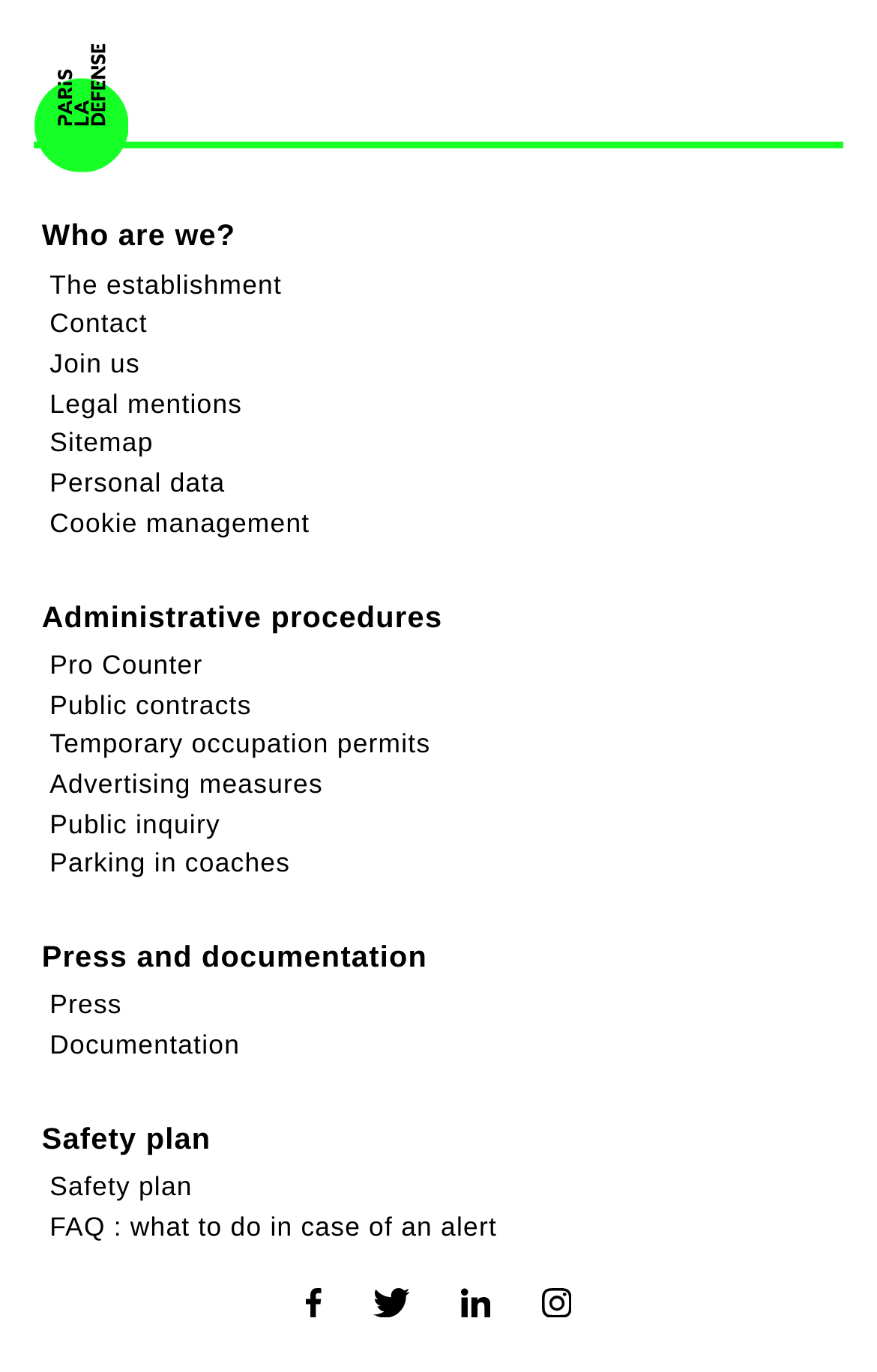Pinpoint the bounding box coordinates of the area that must be clicked to complete this instruction: "Visit 'LinkedIn'".

[0.501, 0.932, 0.584, 0.968]